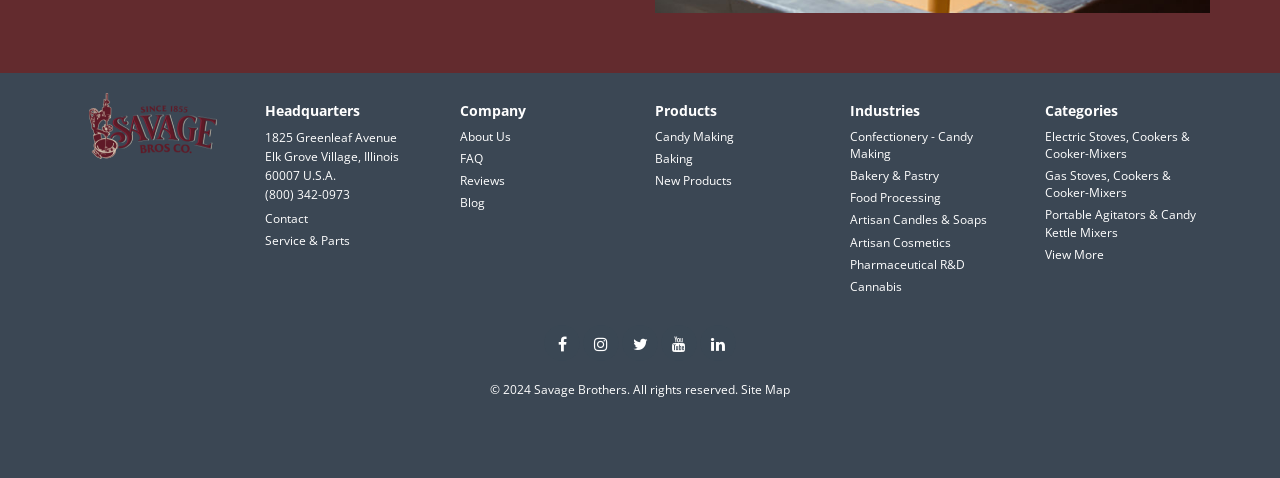What is the phone number?
Analyze the screenshot and provide a detailed answer to the question.

The phone number is obtained from the StaticText element with the text '(800) 342-0973', which is located below the address.